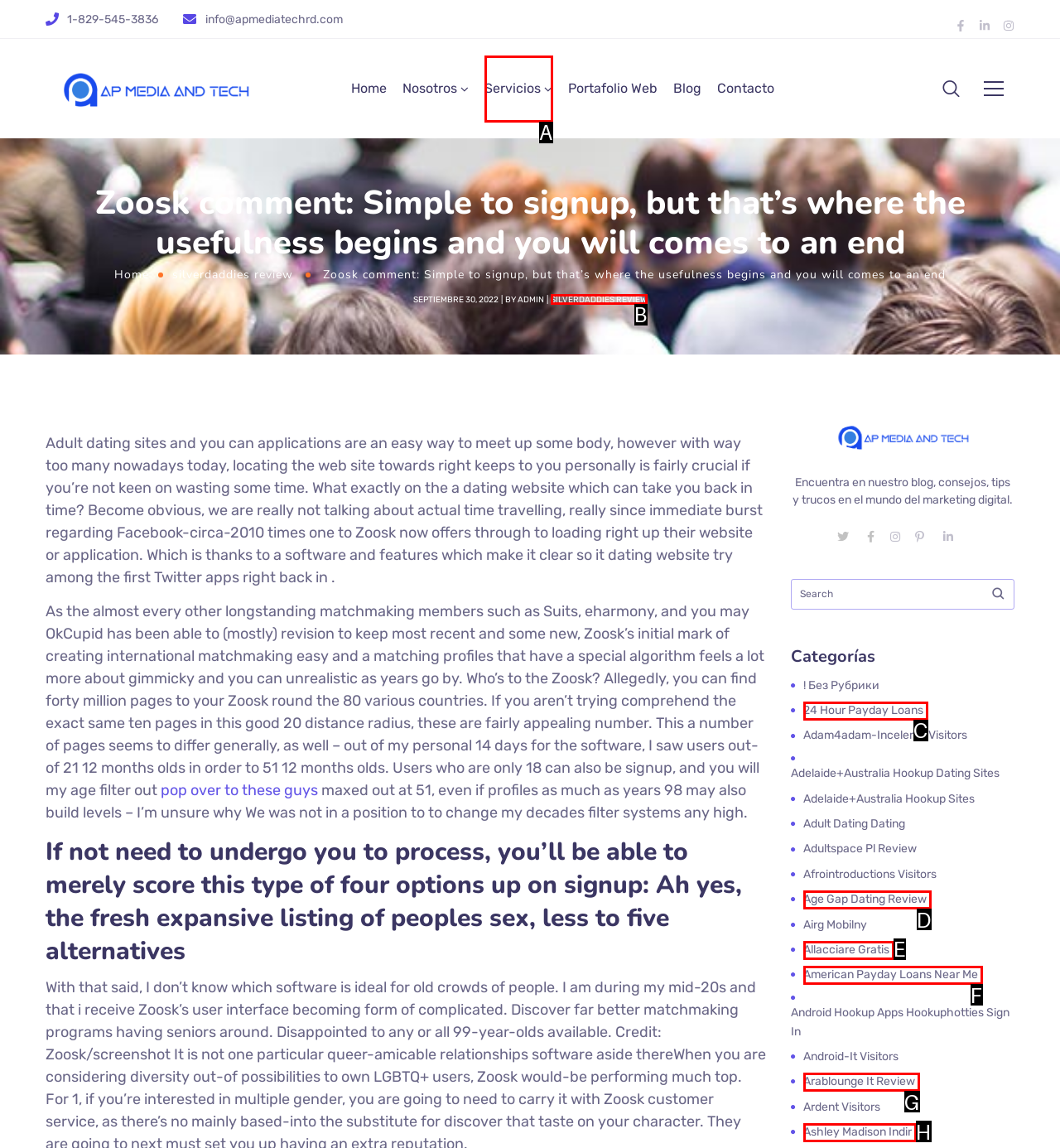Match the following description to a UI element: ashley madison indir
Provide the letter of the matching option directly.

H